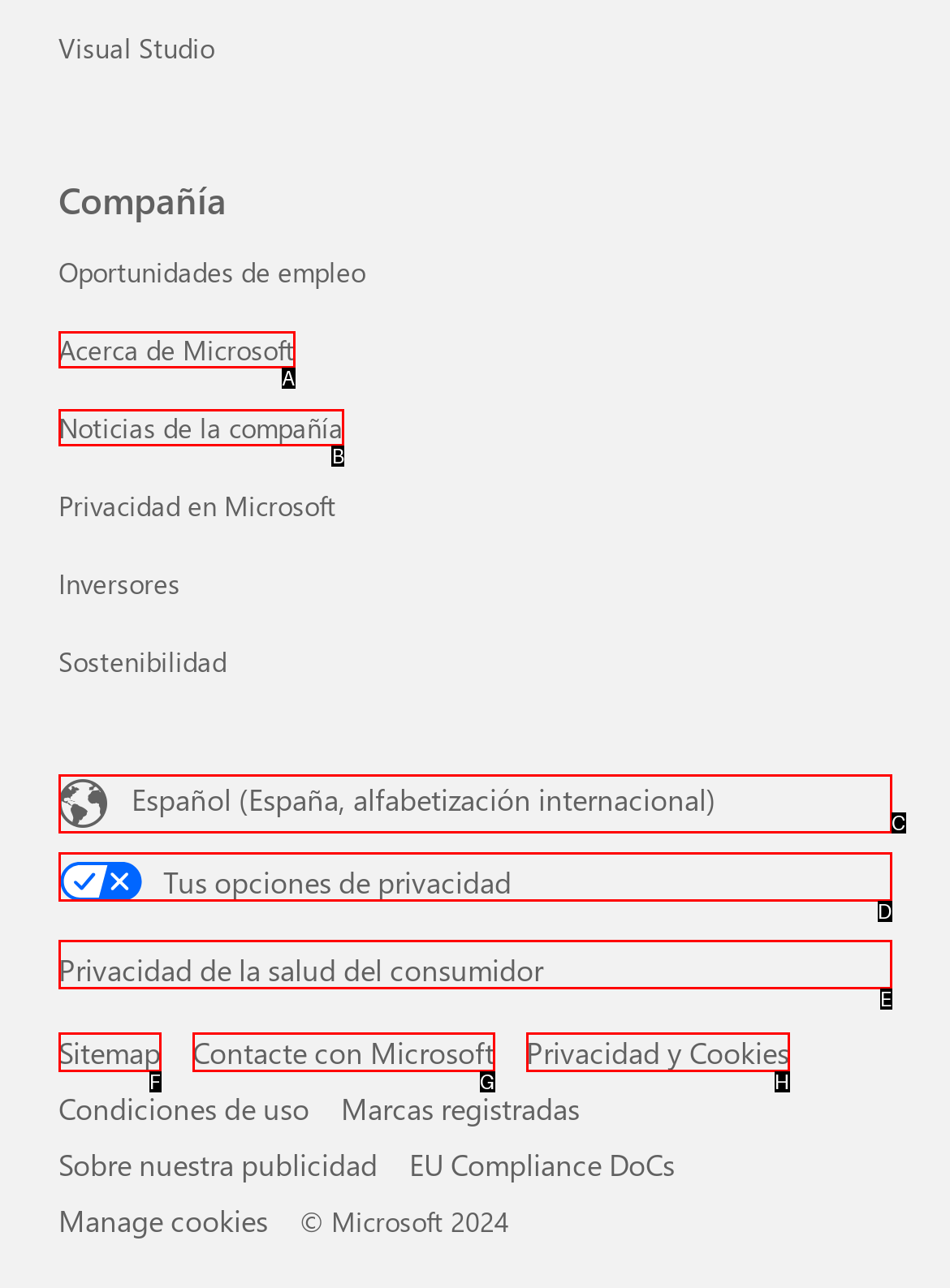Determine which UI element I need to click to achieve the following task: View the November new features wrap-up Provide your answer as the letter of the selected option.

None